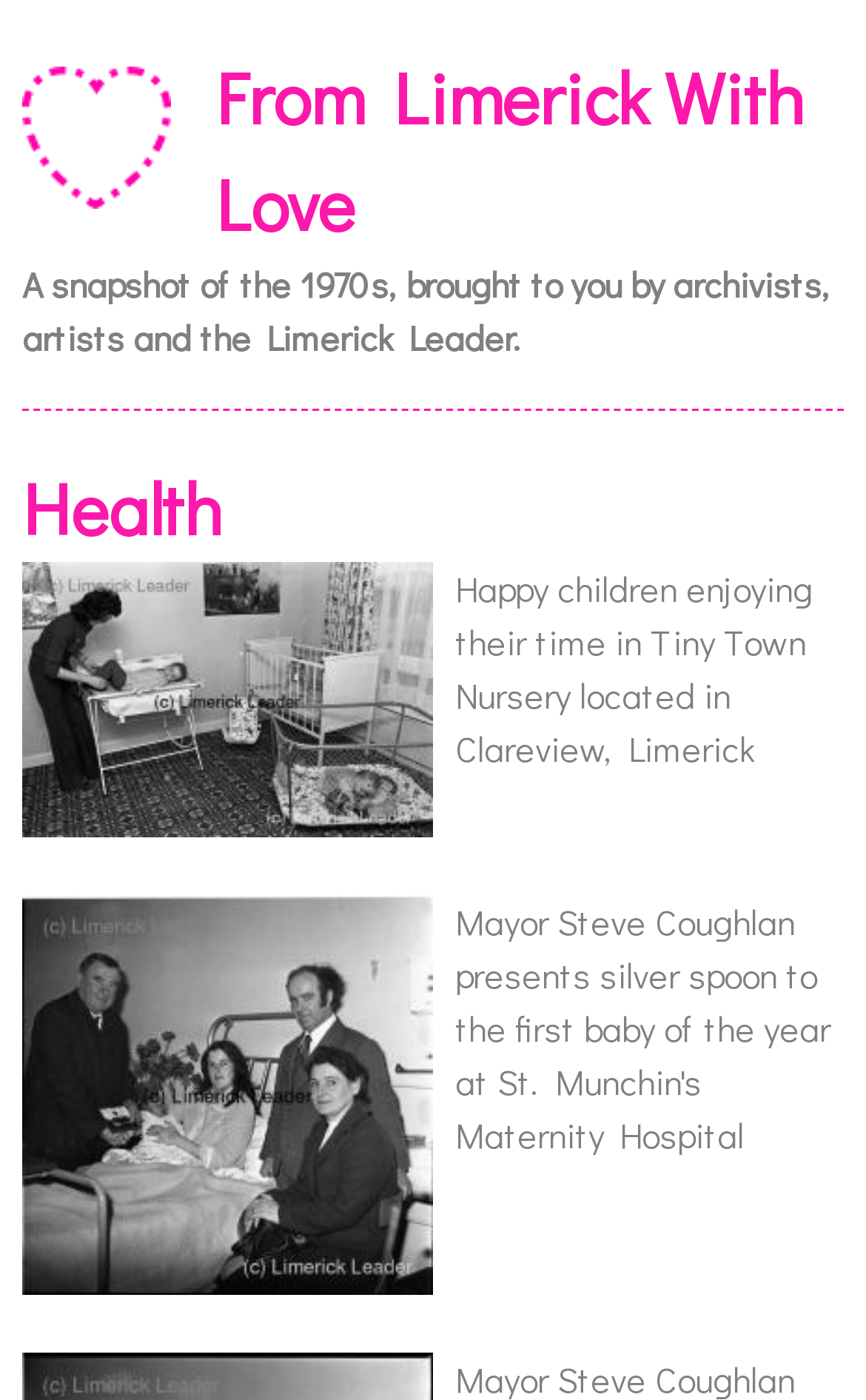Provide an in-depth caption for the elements present on the webpage.

The webpage is about Health, specifically showcasing a snapshot of the 1970s in Limerick. At the top, there is a link to "Skip to main content" and a logo with the text "From Limerick With Love". Below the logo, there is a heading with the same text, followed by a subheading that describes the content of the webpage.

The main content is divided into two sections, each containing an article with a figure and a static text description. The first section has an image of children playing in a nursery, accompanied by a description of the scene. The second section has another image, but its description is not provided.

There are two links in each section, one above the image and one below, but their destinations are not specified. The images are positioned to the left of each section, with the text descriptions to their right. The overall layout is organized, with clear headings and concise text.